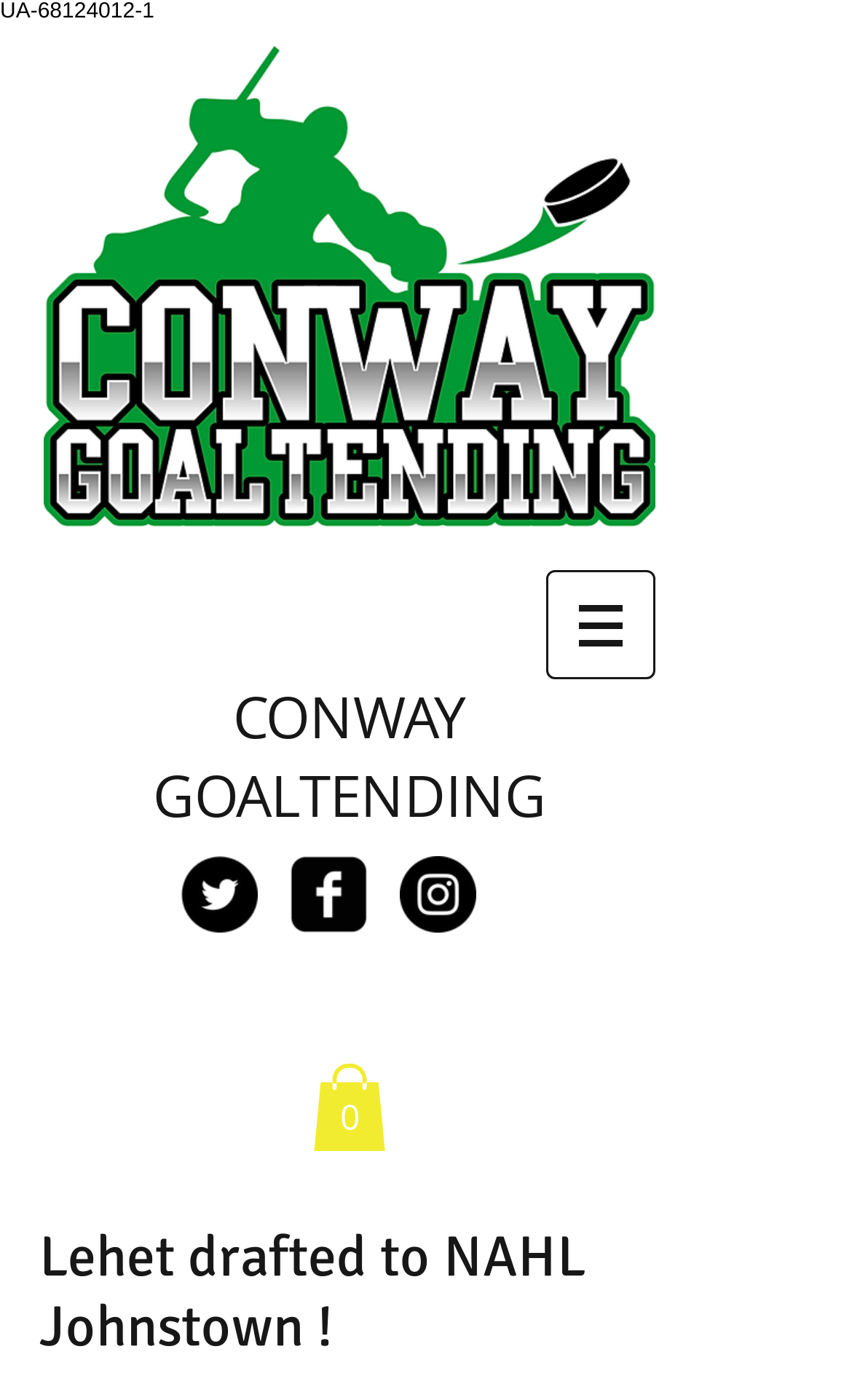What is the position of the 'CONWAY GOALTENDING' heading?
Using the information from the image, give a concise answer in one word or a short phrase.

Top-left